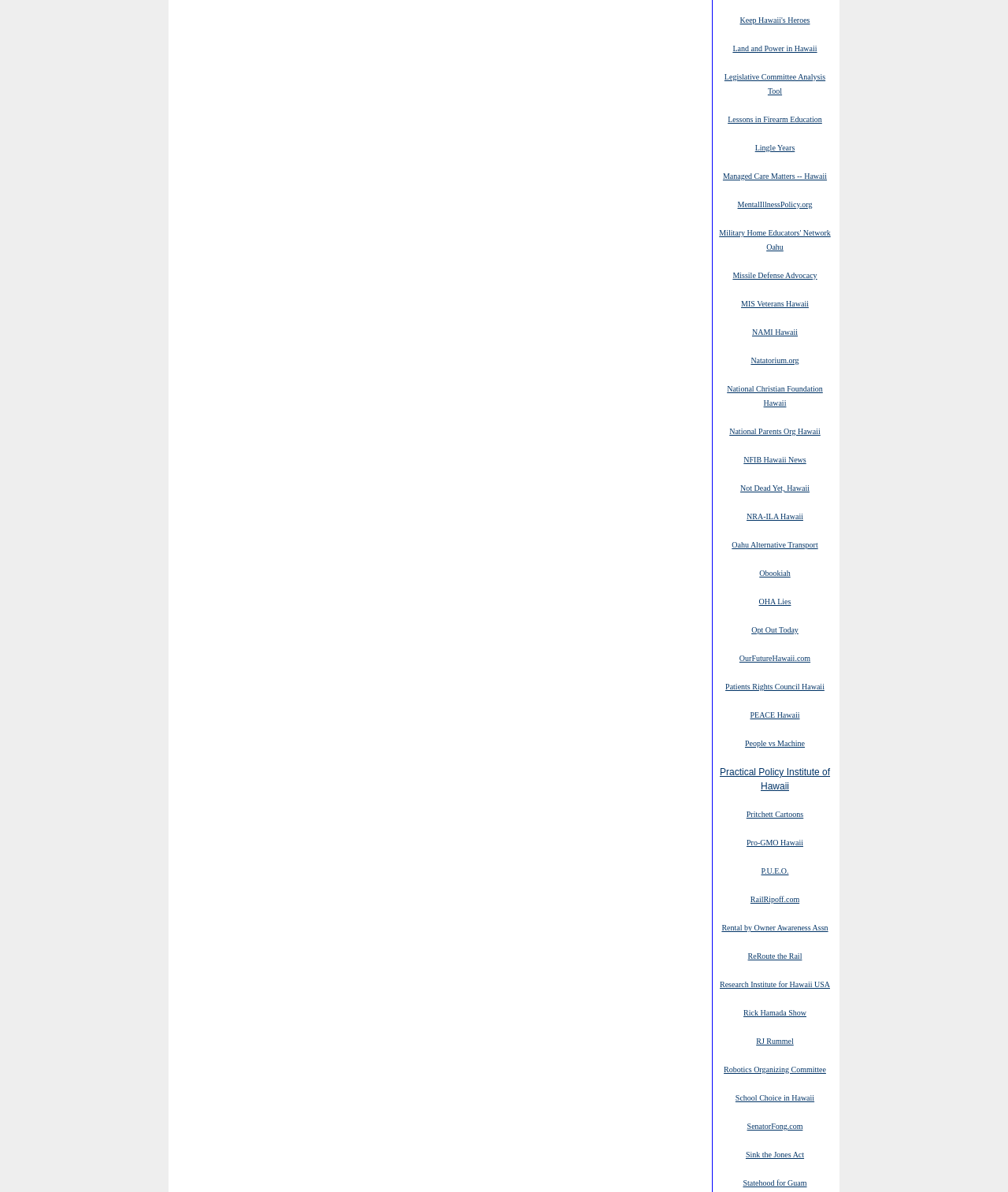Answer the question below in one word or phrase:
Are all links on the same horizontal level?

No